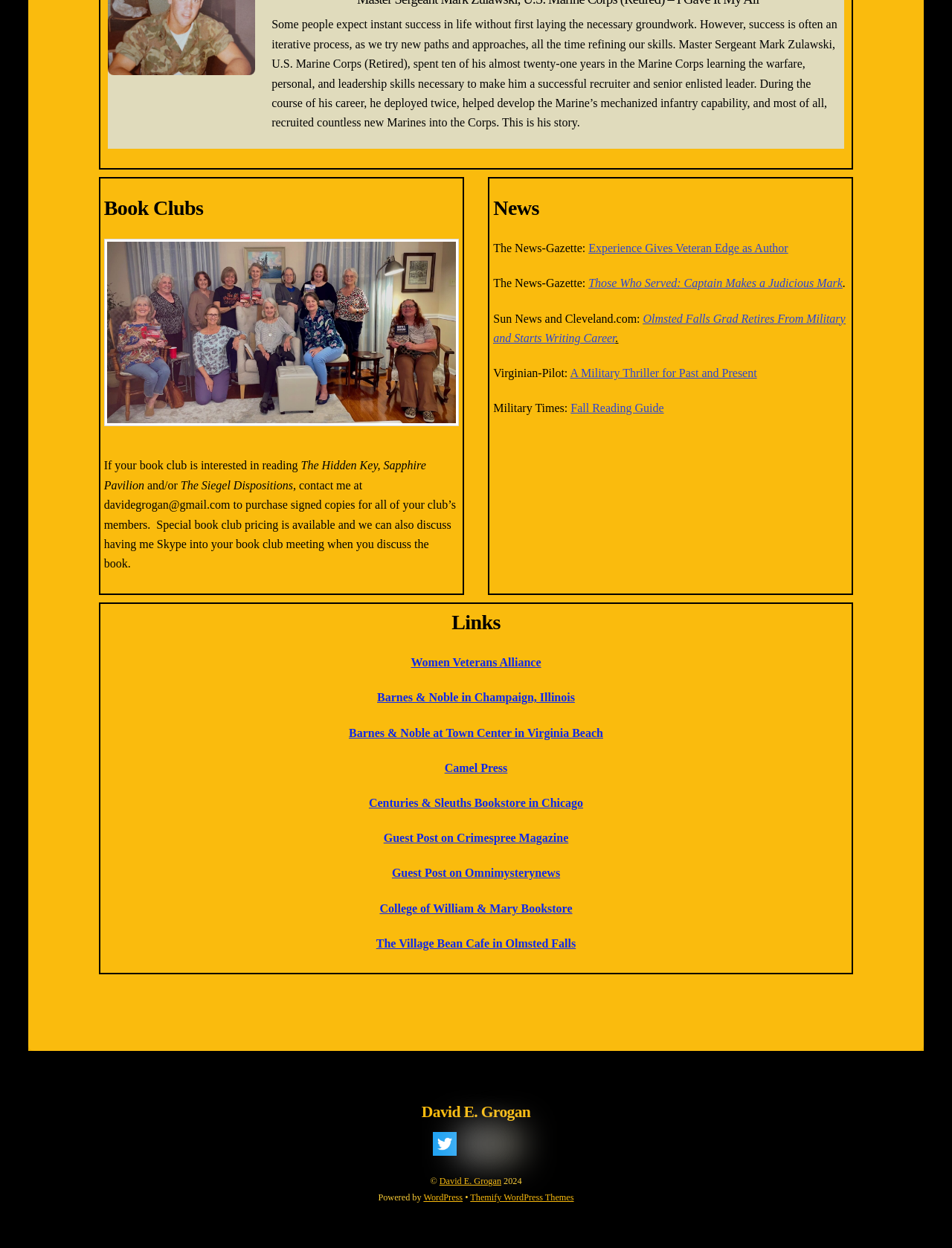Please find the bounding box coordinates of the section that needs to be clicked to achieve this instruction: "Visit the 'Facebook' page".

None